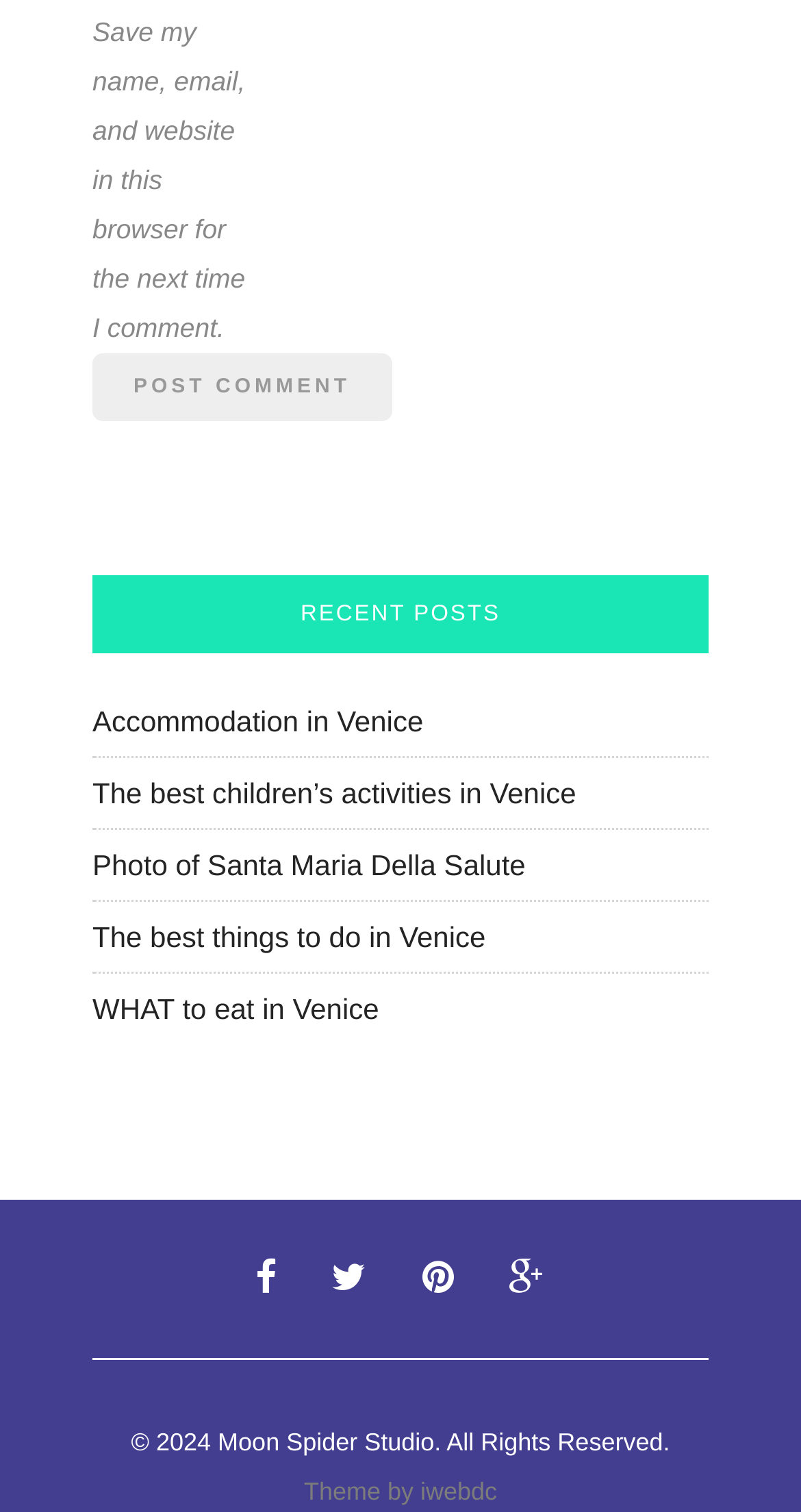From the webpage screenshot, predict the bounding box coordinates (top-left x, top-left y, bottom-right x, bottom-right y) for the UI element described here: name="submit" value="Post Comment"

[0.115, 0.234, 0.489, 0.278]